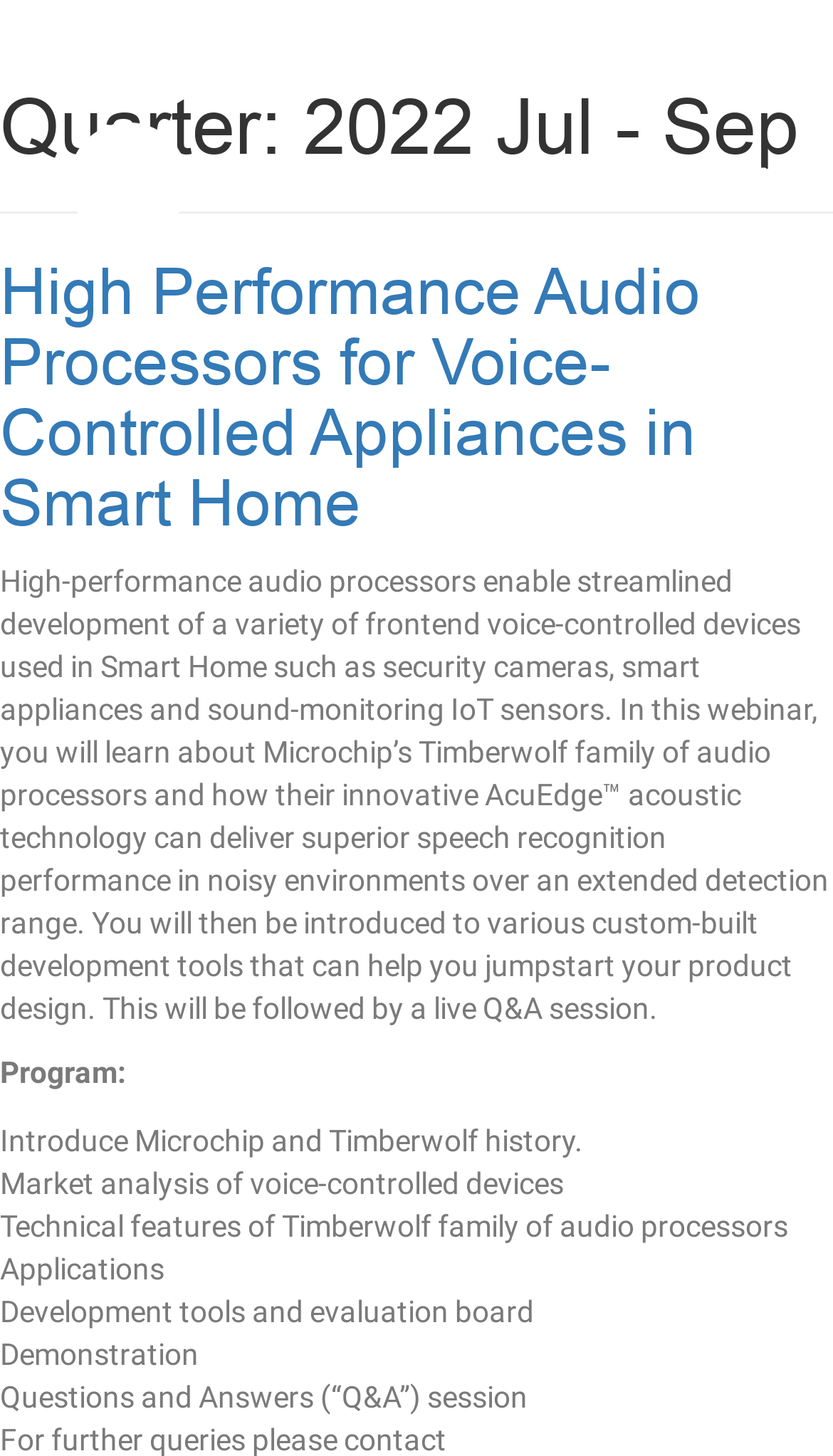Extract the text of the main heading from the webpage.

Quarter: 2022 Jul - Sep